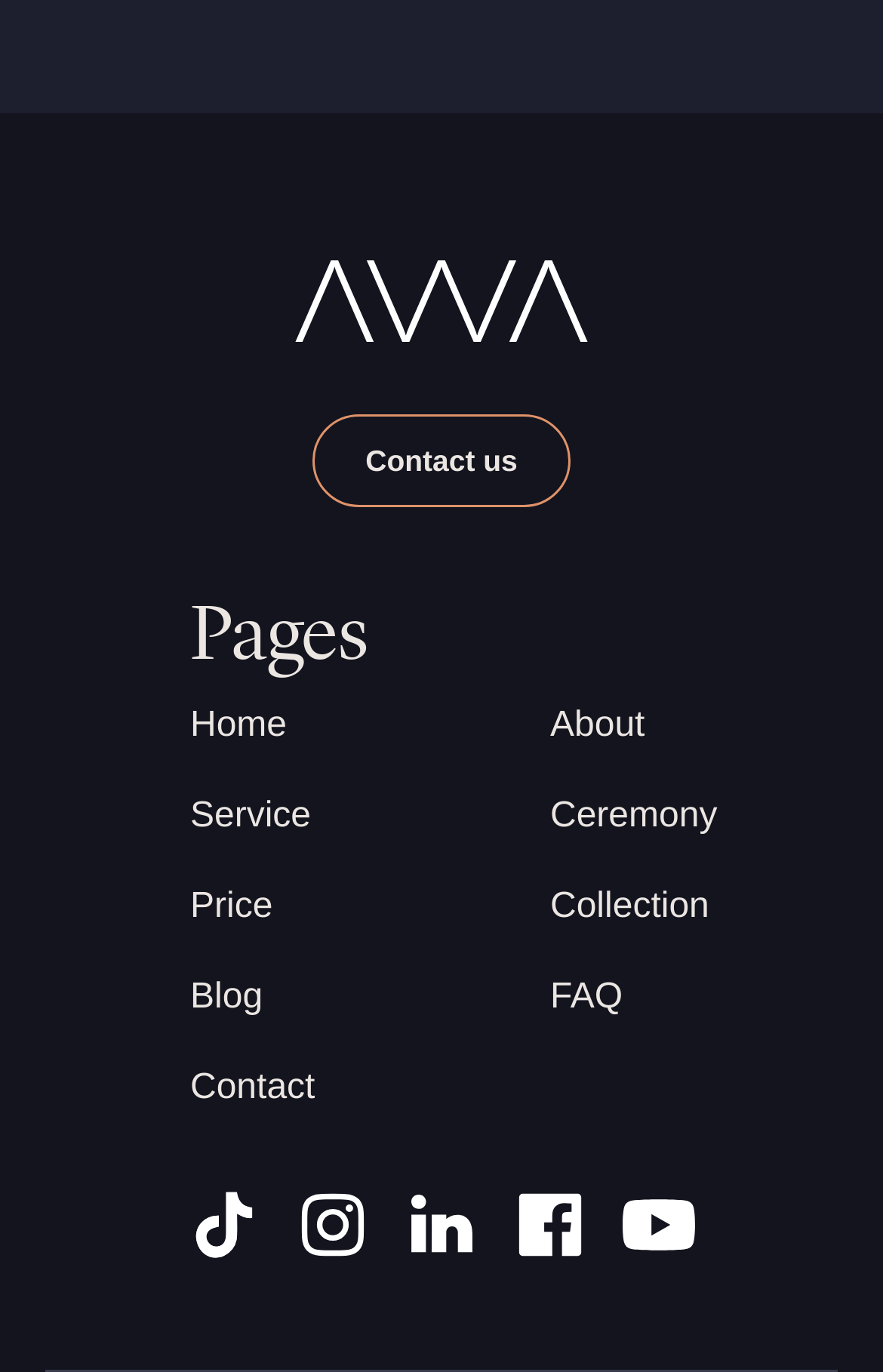Determine the bounding box coordinates of the clickable region to carry out the instruction: "visit tiktok".

[0.213, 0.866, 0.295, 0.919]